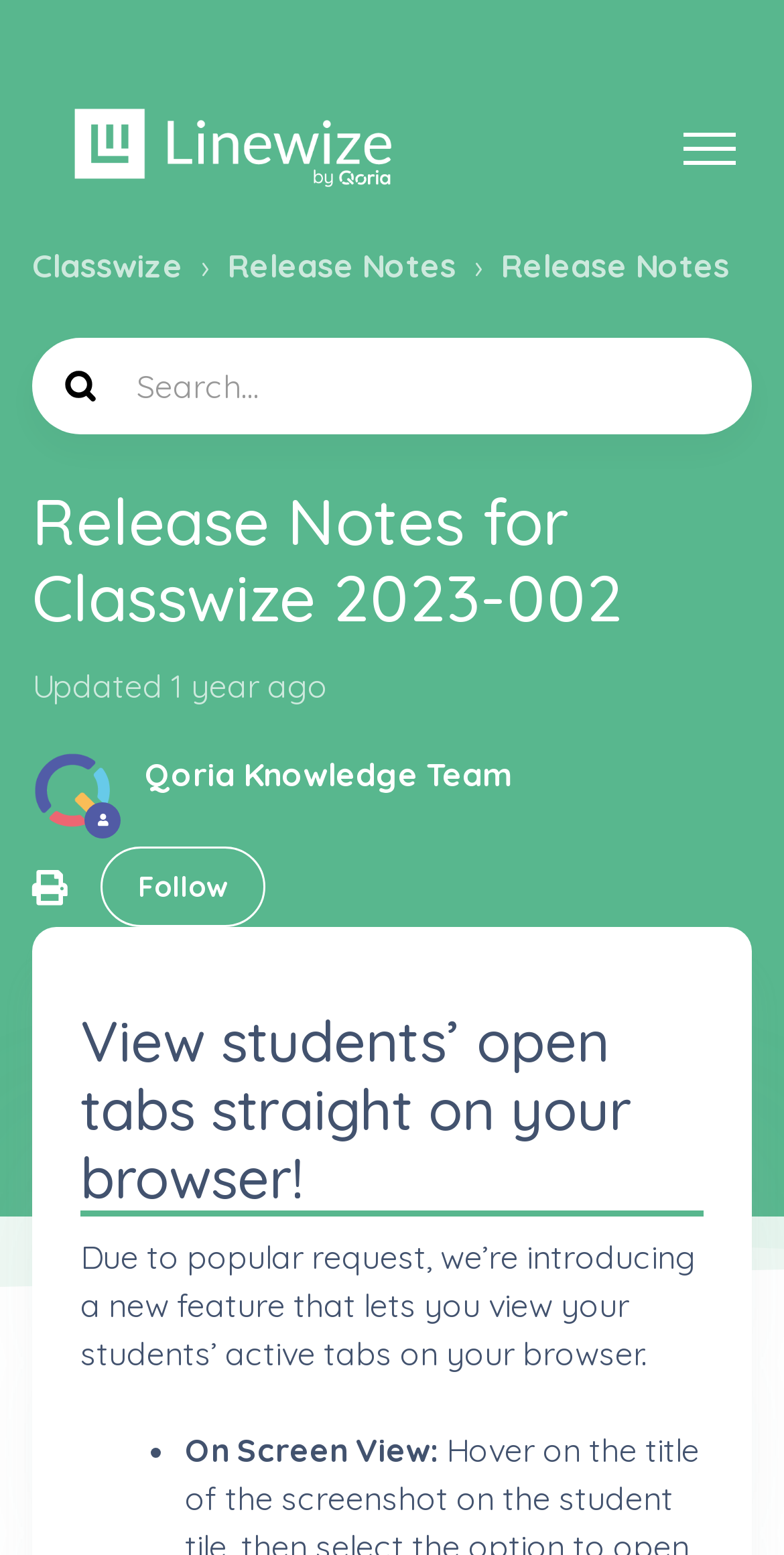Please find the bounding box coordinates in the format (top-left x, top-left y, bottom-right x, bottom-right y) for the given element description. Ensure the coordinates are floating point numbers between 0 and 1. Description: parent_node: Glossary aria-label="Toggle navigation menu"

[0.851, 0.074, 0.959, 0.118]